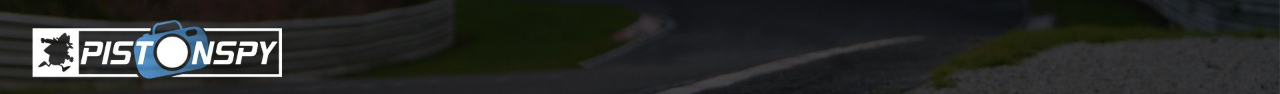By analyzing the image, answer the following question with a detailed response: What is the focus of Pistonspy?

The camera icon accompanying the name 'Pistonspy' emphasizes the platform's focus on automotive photography, which is a crucial aspect of motorsport culture.